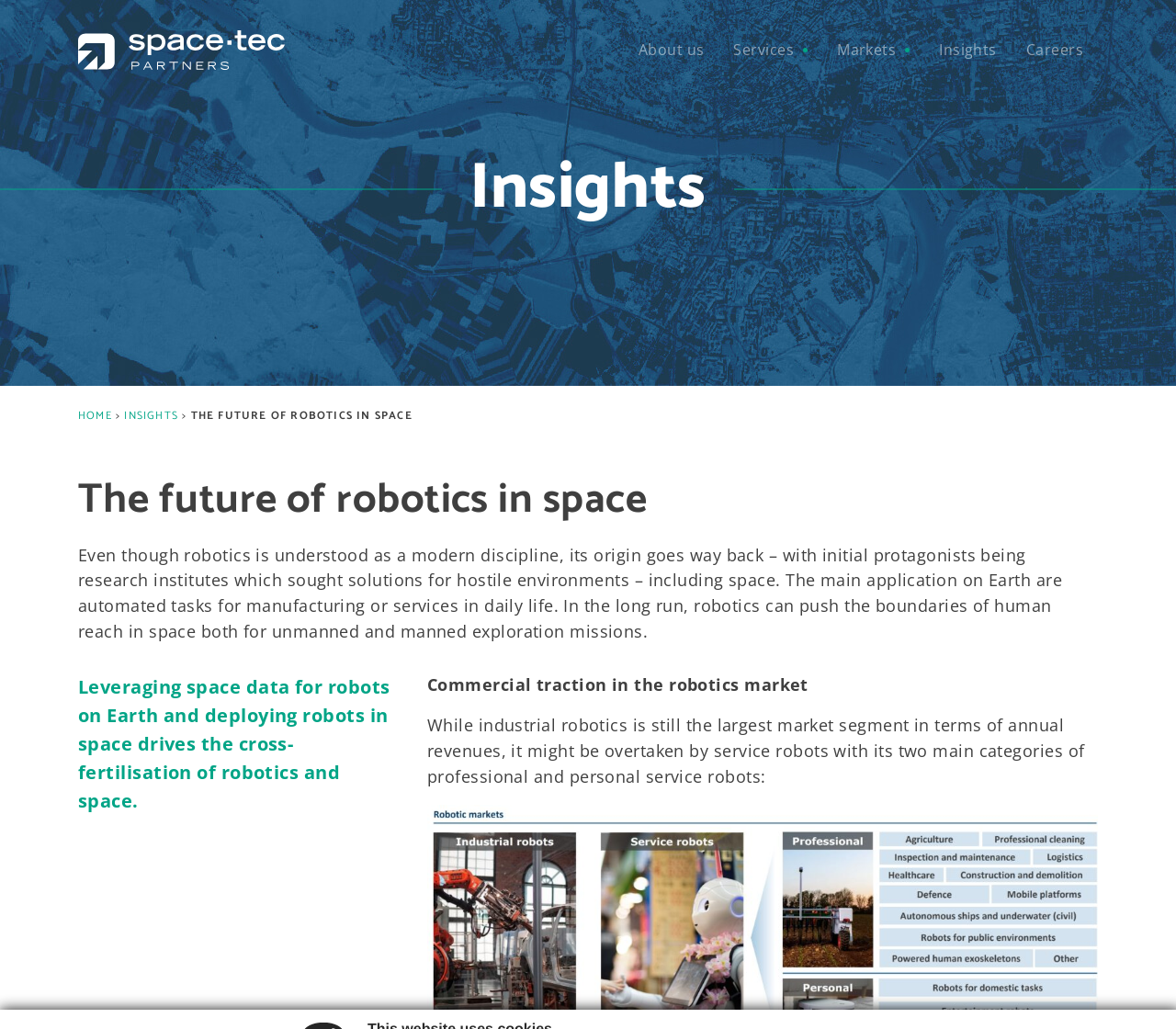What are the main categories of service robots?
Using the details shown in the screenshot, provide a comprehensive answer to the question.

According to the text on the webpage, service robots have two main categories, which are professional and personal service robots. This information is mentioned in the paragraph that starts with 'While industrial robotics is still the largest market segment in terms of annual revenues...'.